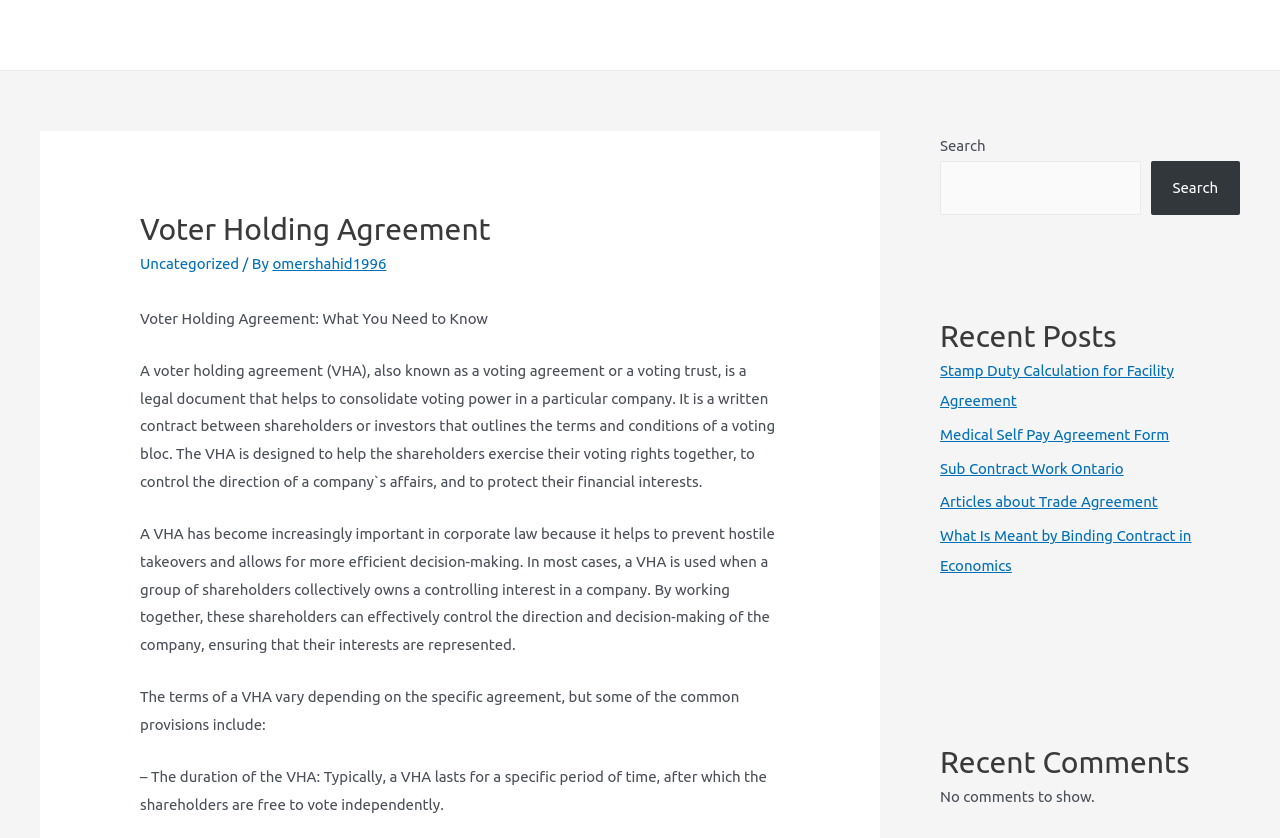Specify the bounding box coordinates of the element's region that should be clicked to achieve the following instruction: "Search for a term". The bounding box coordinates consist of four float numbers between 0 and 1, in the format [left, top, right, bottom].

[0.734, 0.192, 0.892, 0.257]